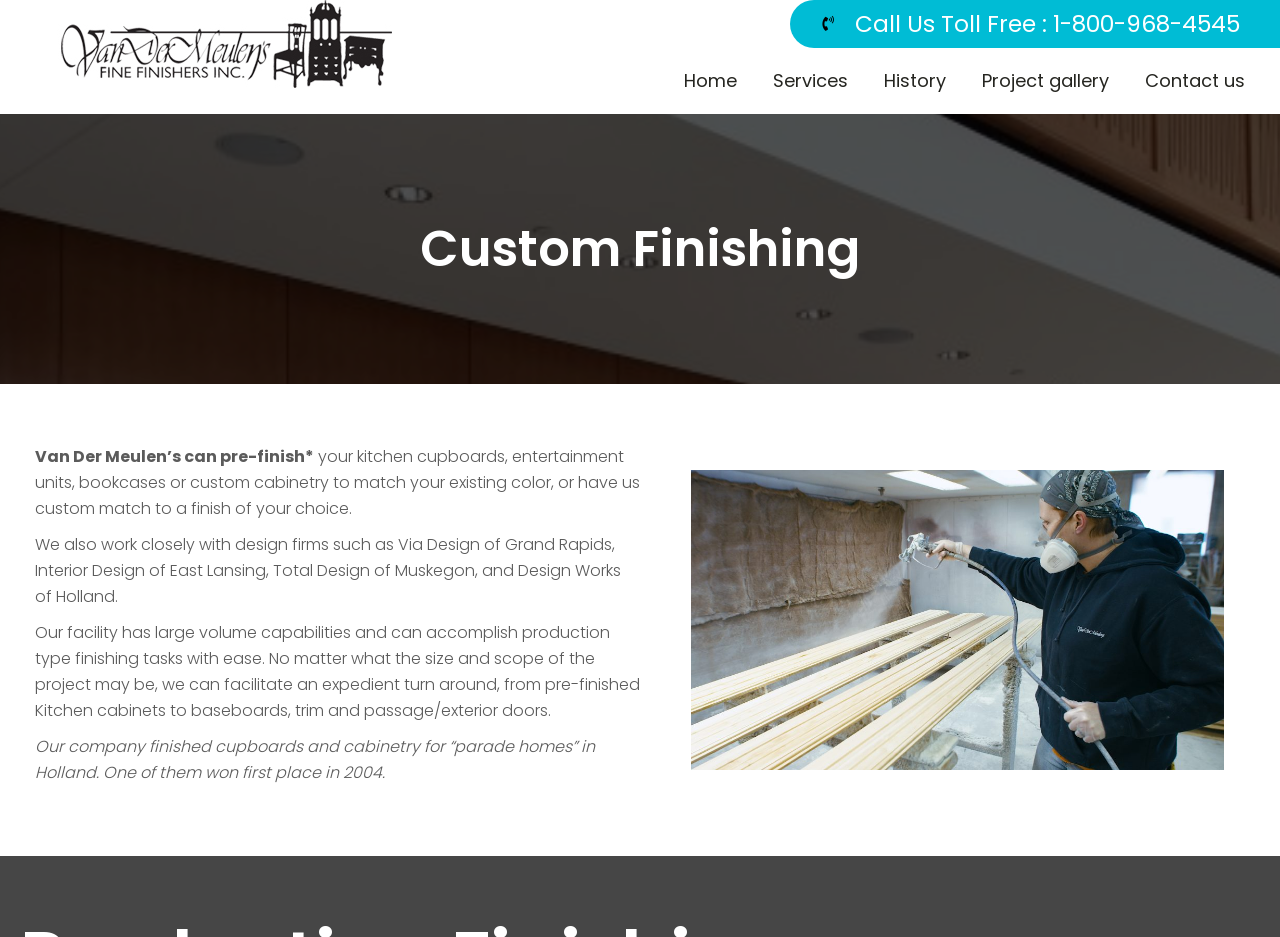What award did the company win in 2004?
Please provide a comprehensive and detailed answer to the question.

I found this information by reading the StaticText element that says 'One of them won first place in 2004.'.